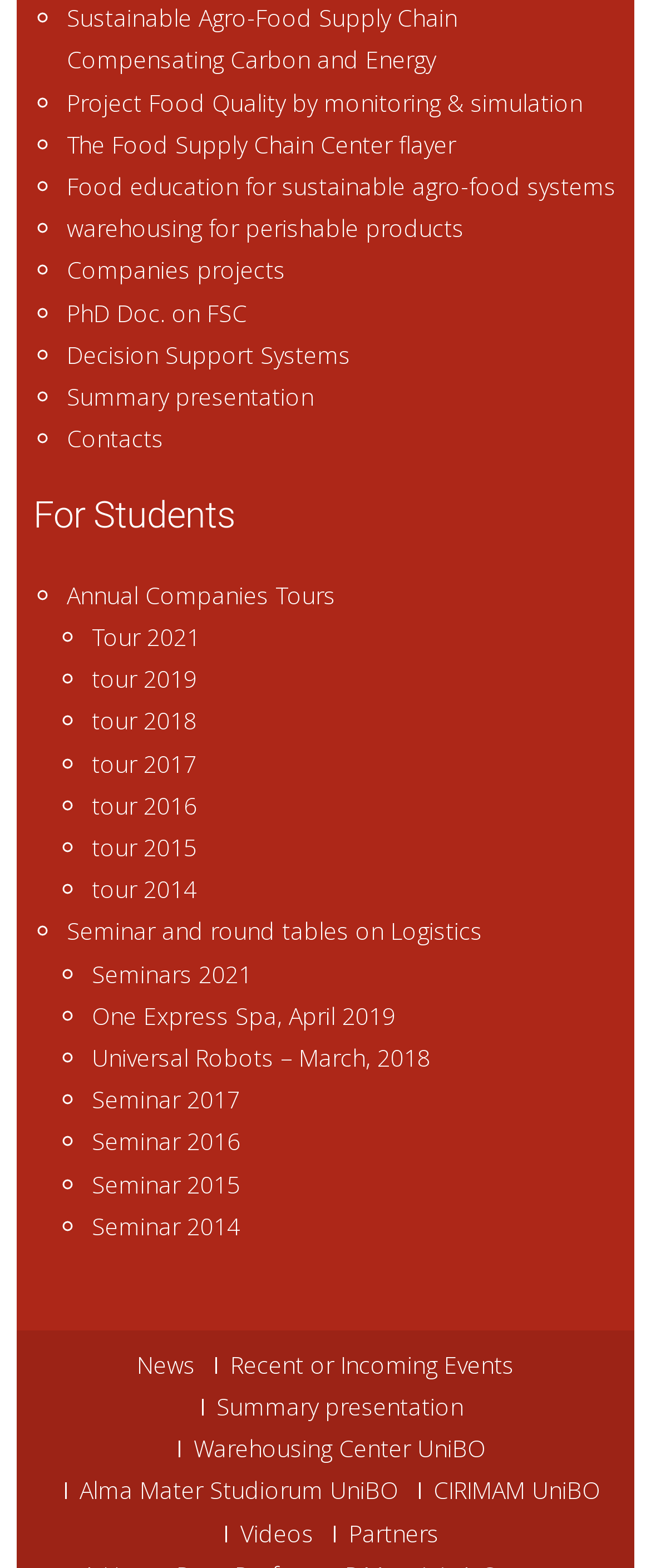Answer this question using a single word or a brief phrase:
How many links are there at the bottom of the page?

7